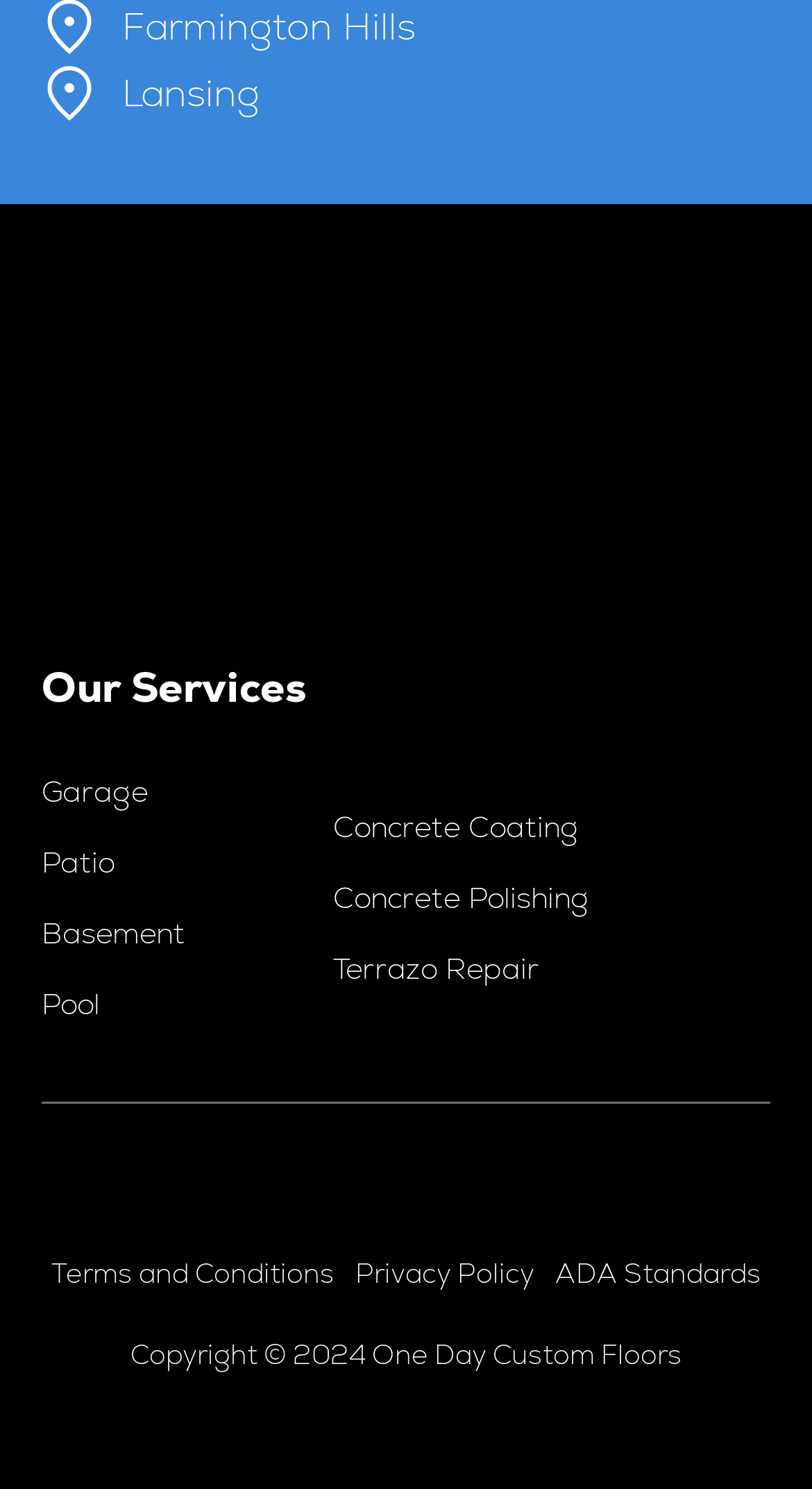Please identify the bounding box coordinates of where to click in order to follow the instruction: "View the 'Terms and Conditions'".

[0.063, 0.835, 0.412, 0.877]